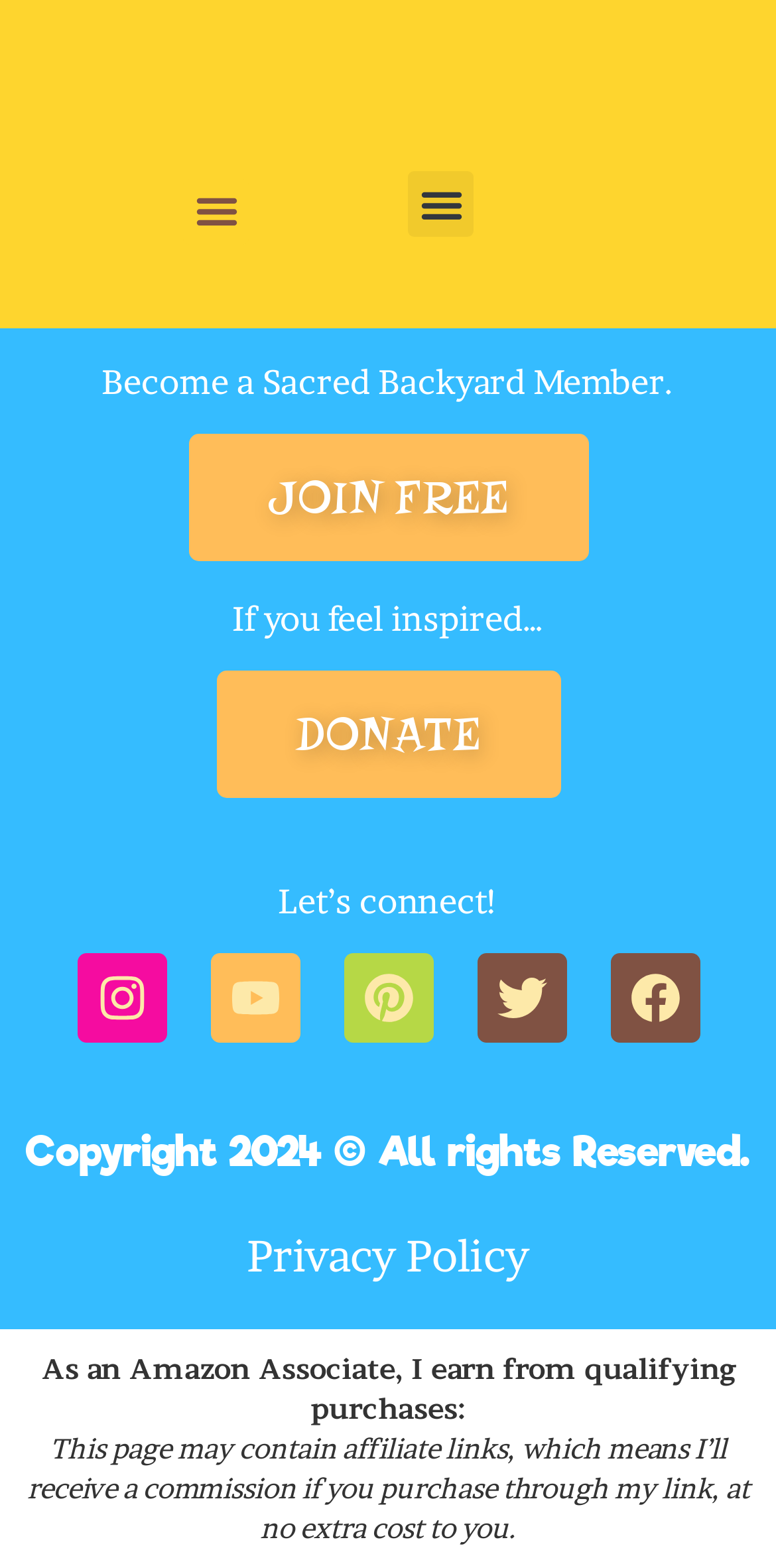Please find the bounding box coordinates of the element that you should click to achieve the following instruction: "Click the 'JOIN FREE' button". The coordinates should be presented as four float numbers between 0 and 1: [left, top, right, bottom].

[0.242, 0.276, 0.758, 0.357]